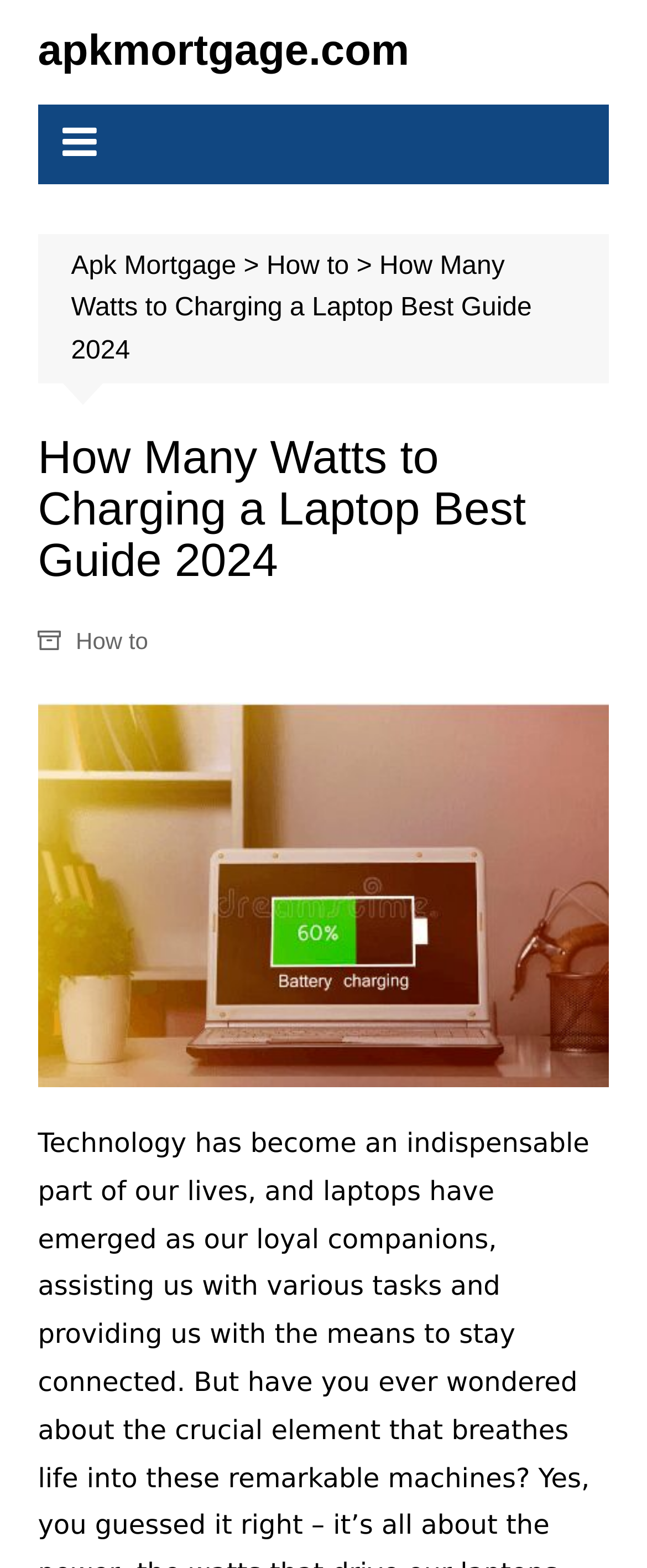Determine the bounding box for the described UI element: "How to".

[0.117, 0.397, 0.229, 0.42]